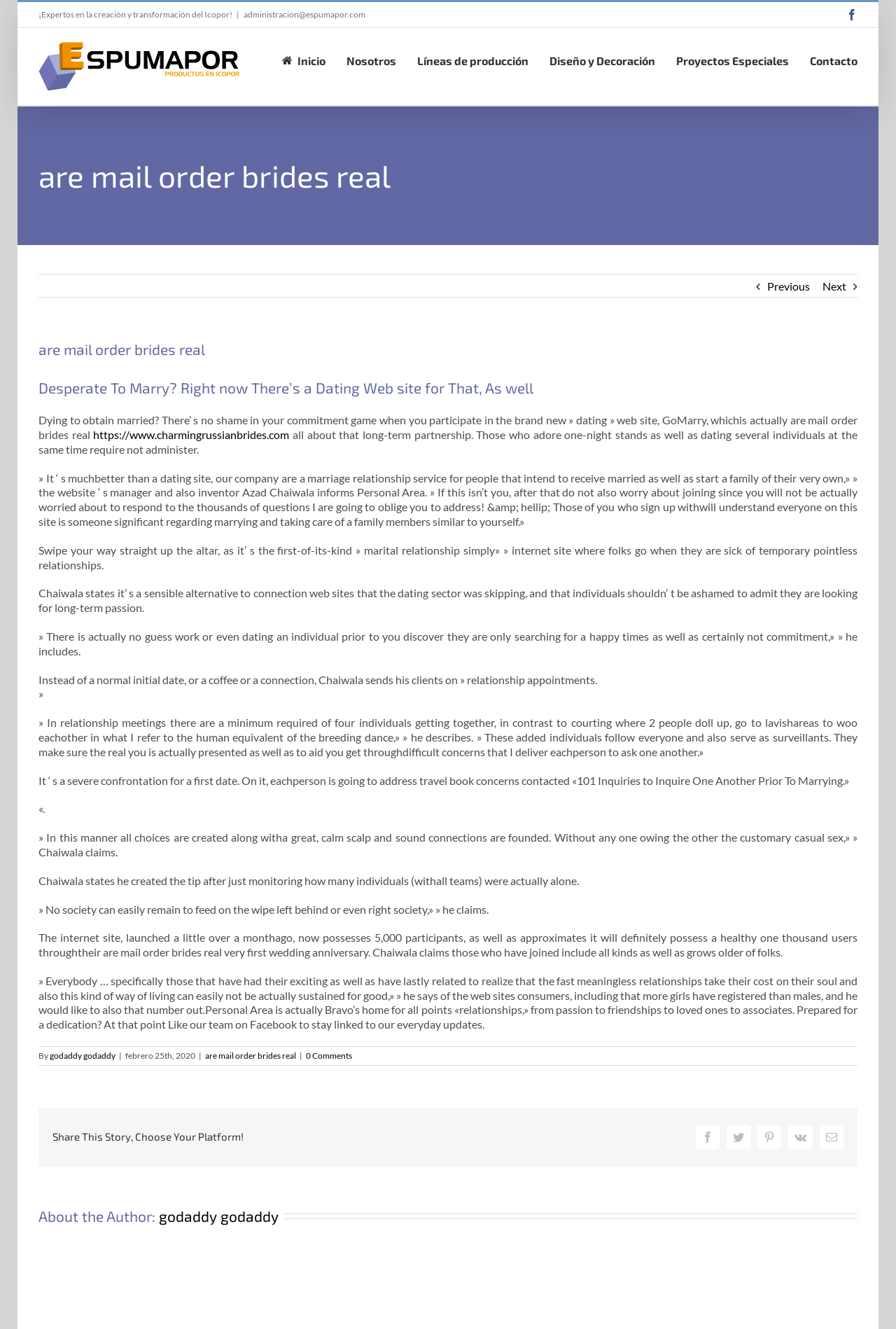How many people are required in a 'relationship appointment'?
Identify the answer in the screenshot and reply with a single word or phrase.

at least four